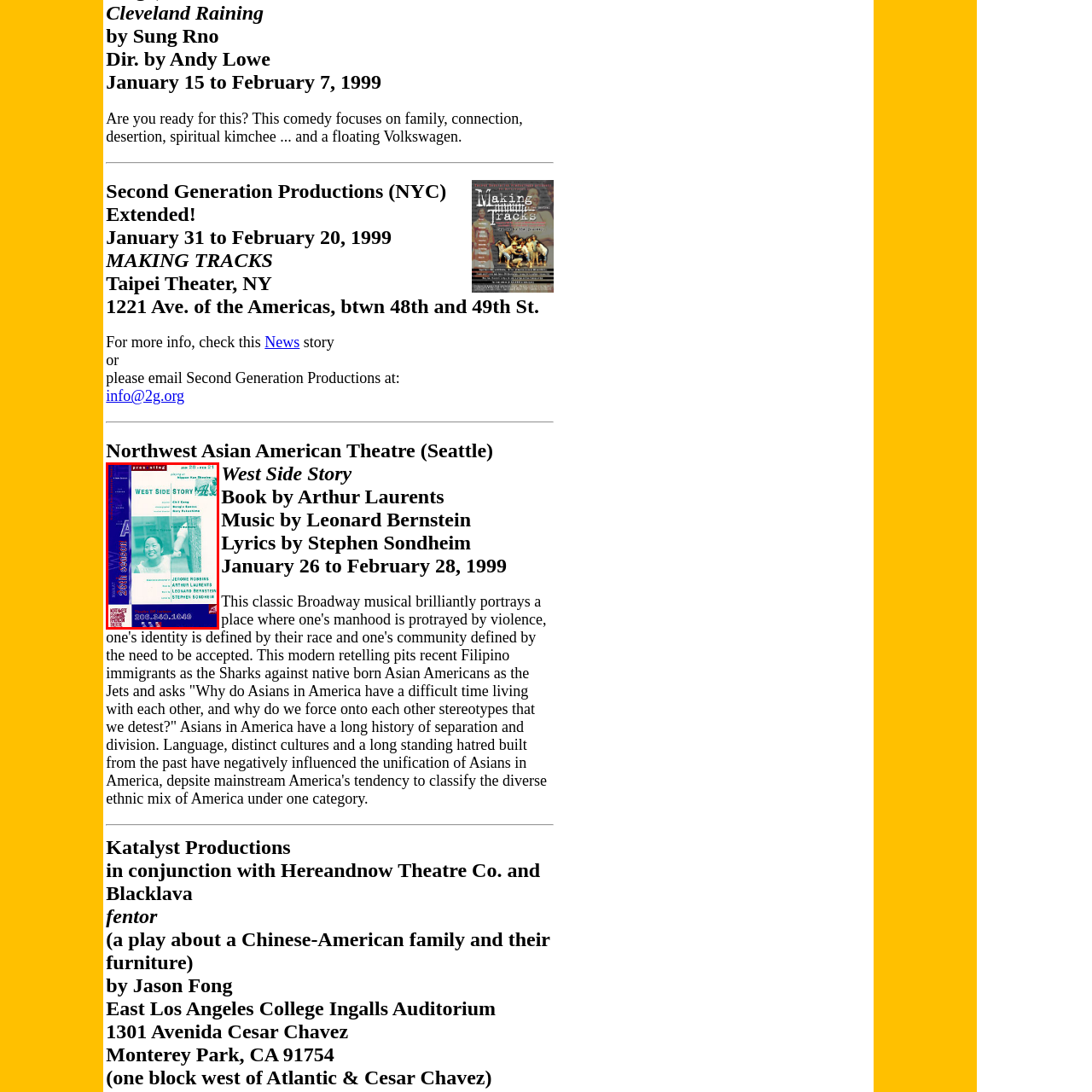Generate an in-depth caption for the image enclosed by the red boundary.

The image features a promotional poster for the production of *West Side Story*, presented by Northwest Asian American Theatre. It highlights the show's run from January 26 to February 28, 1999, at the Shafer Kan Theatre. The design is vivid, showcasing a blend of colors, with a central figure—presumably a performer—smiling and engaging with the audience. 

The poster notes key creative contributors, including Jerome Robbins for direction, and features names like Arthur Laurents, Leonard Bernstein, and Stephen Sondheim, recognizing their roles in the musical's creation. The poster emphasizes the production's focus on themes of identity and community within the context of Asian American experiences, suggesting a modern retelling of a classic narrative. Additionally, it provides essential contact information for inquiries, demonstrating an accessible approach for audience engagement.